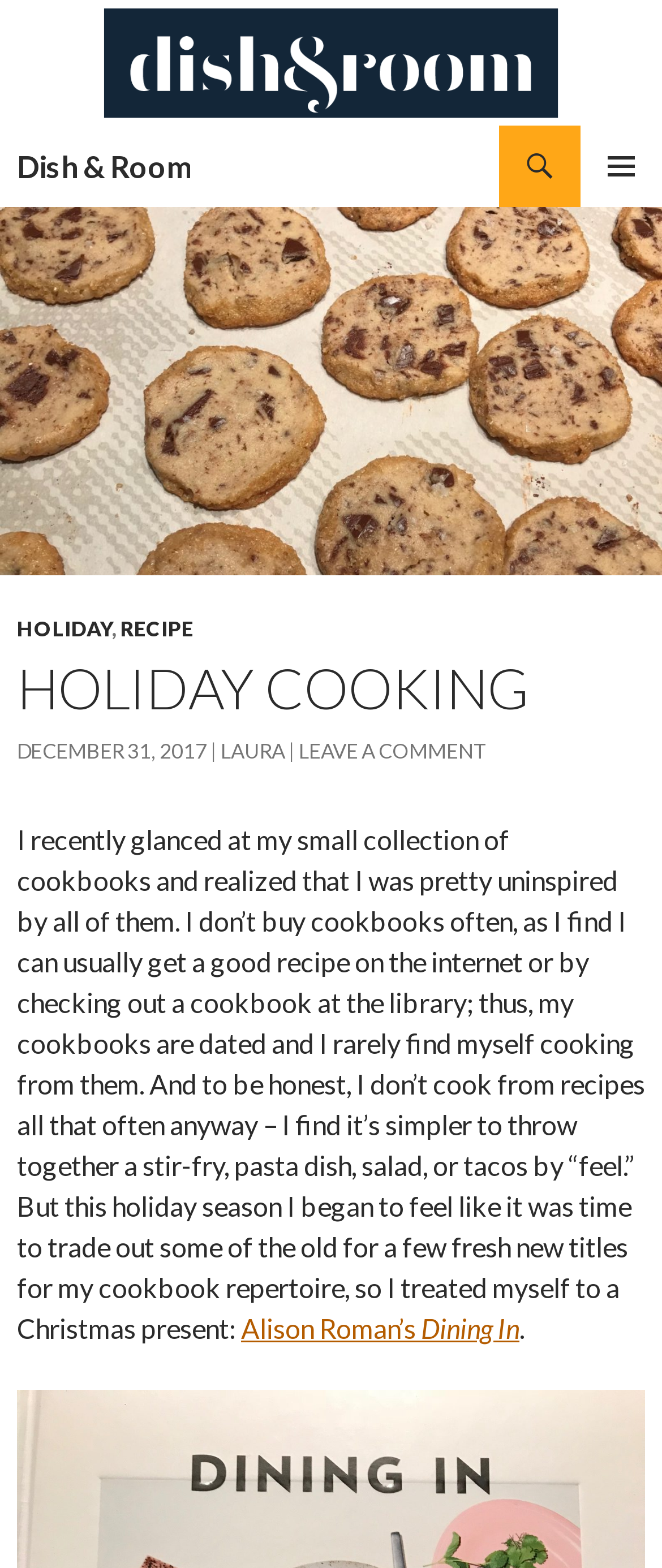What is the category of the article?
Using the details from the image, give an elaborate explanation to answer the question.

The category of the article can be determined by looking at the links 'HOLIDAY' and 'RECIPE' which are located at the top of the article, suggesting that the article is related to holiday recipes.